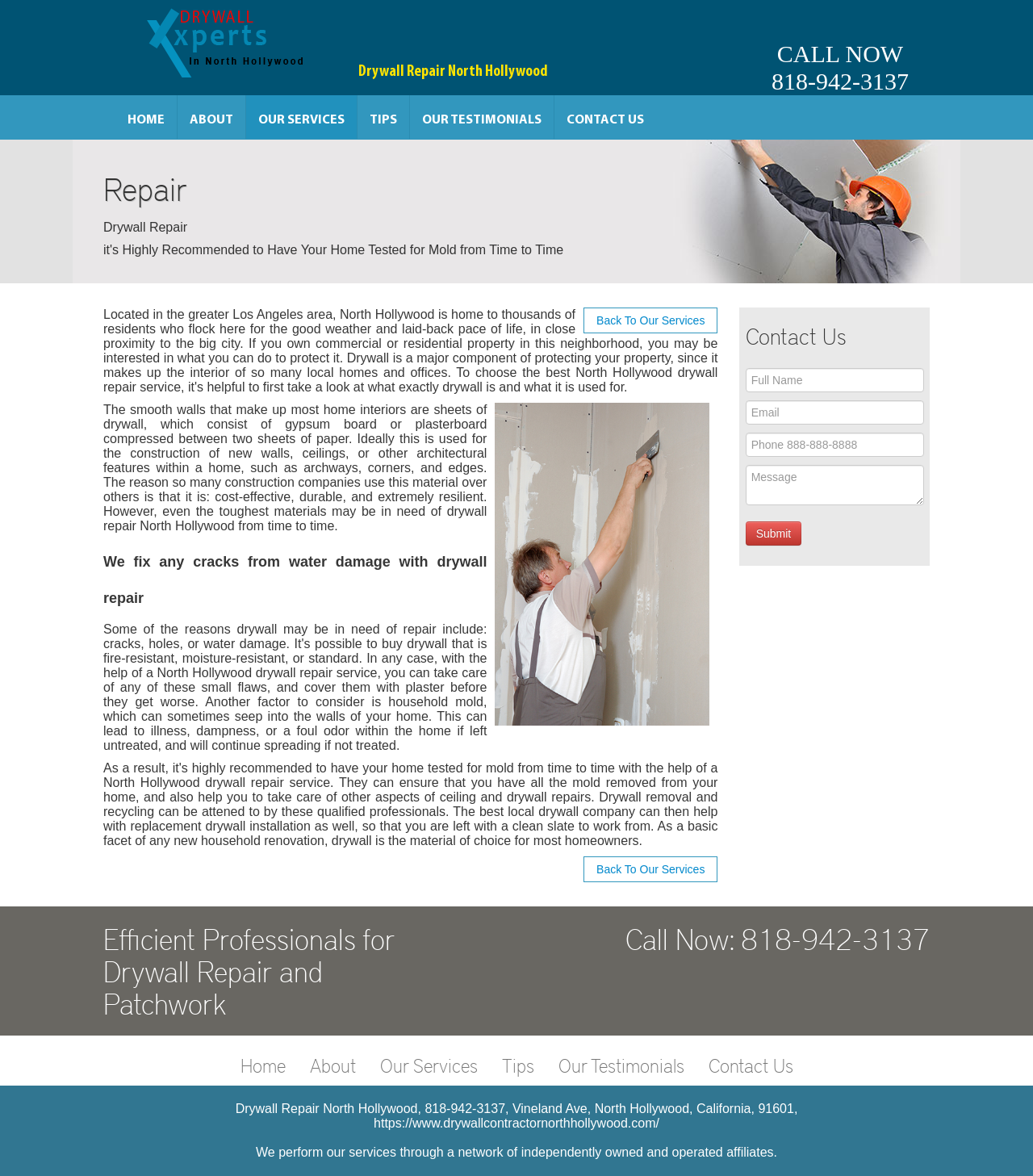Give a short answer using one word or phrase for the question:
What is the phone number to call for drywall repair?

818-942-3137